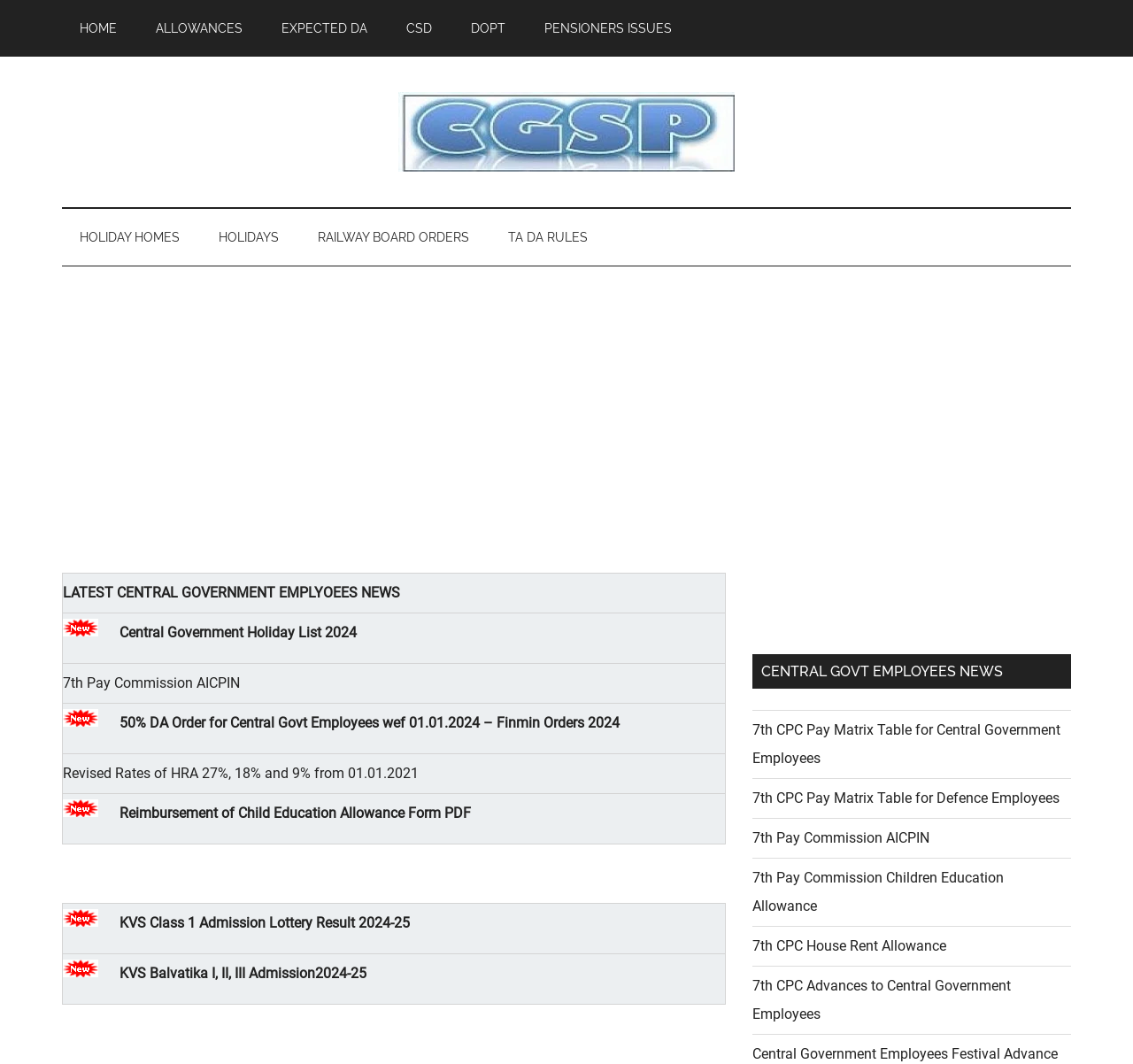How many rows are there in the second table? Observe the screenshot and provide a one-word or short phrase answer.

2